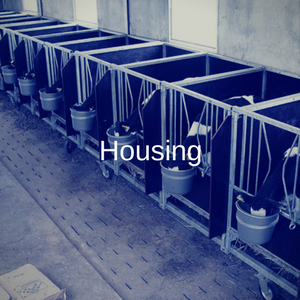Illustrate the image with a detailed and descriptive caption.

The image portrays a well-organized housing structure for calves, highlighting the importance of proper accommodation in animal husbandry. In the setting depicted, several individual pens are arranged in a row, each equipped with a feeding bucket. This design maximizes space while ensuring that each calf has its own designated area, promoting comfort and welfare. Natural light streams through the windows, contributing to a healthy environment. The overlay text reads "Housing," emphasizing the significance of appropriate living conditions in the rearing process of calves. This image serves as a visual representation for those interested in best practices for calf management in agricultural settings.